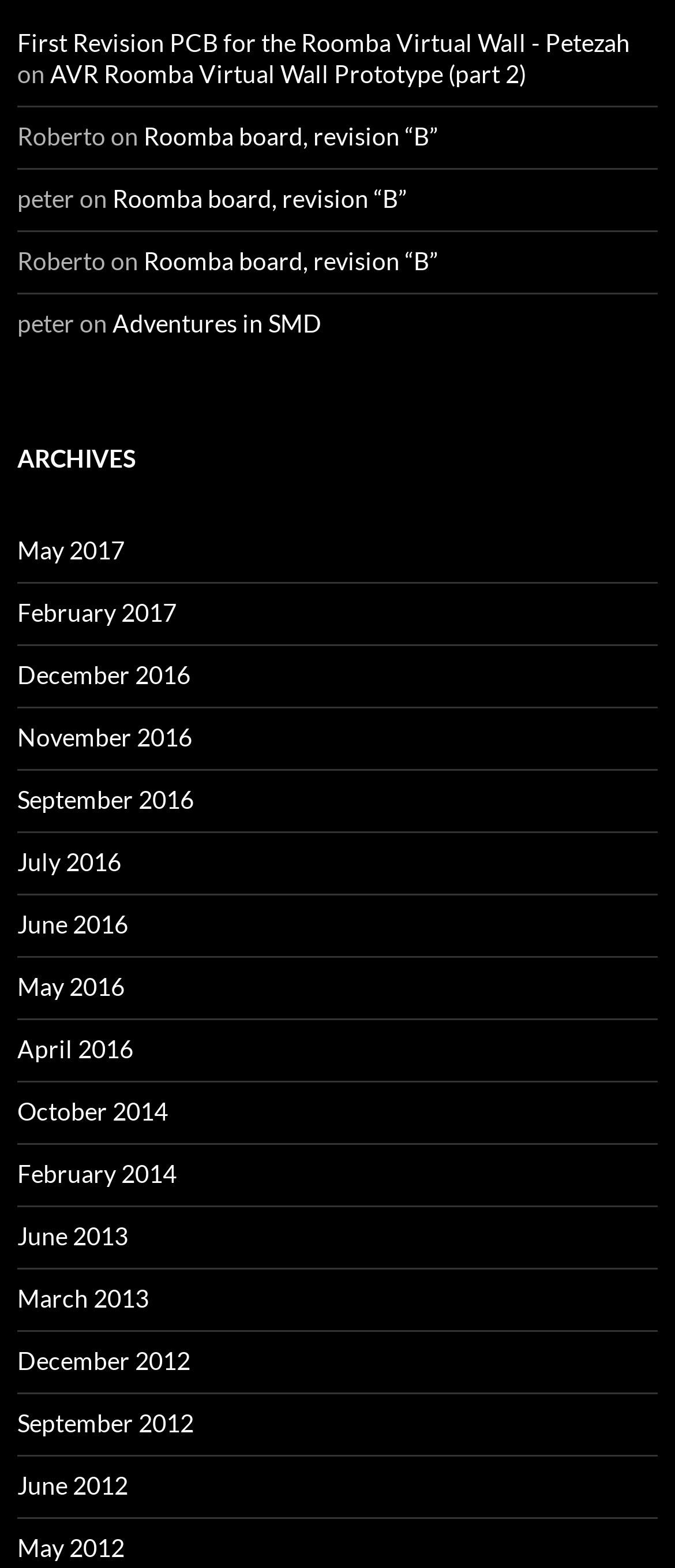Using the webpage screenshot and the element description February 2014, determine the bounding box coordinates. Specify the coordinates in the format (top-left x, top-left y, bottom-right x, bottom-right y) with values ranging from 0 to 1.

[0.026, 0.739, 0.262, 0.758]